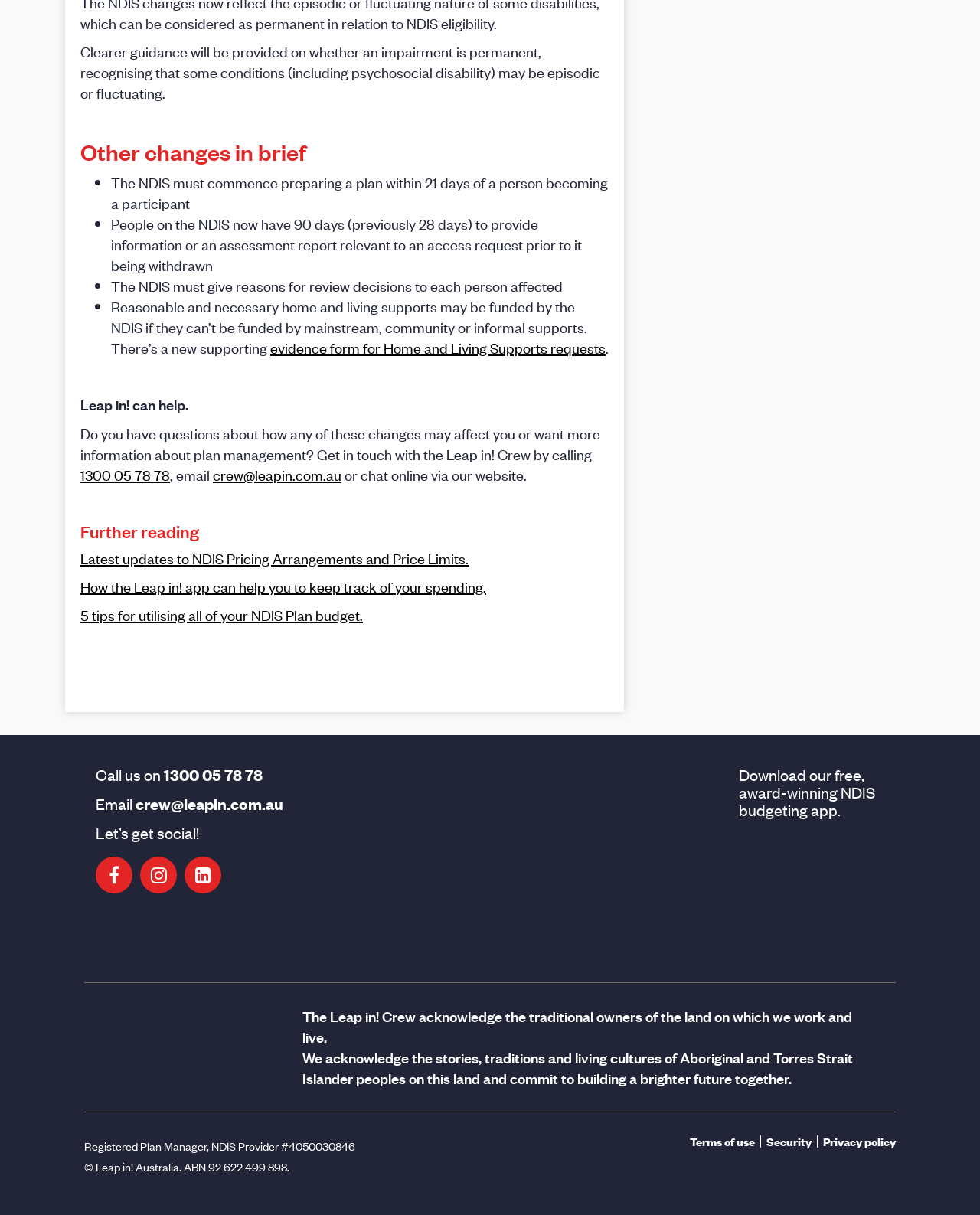Locate the bounding box coordinates of the area to click to fulfill this instruction: "Download the Leap in iOS App via Apple App Store". The bounding box should be presented as four float numbers between 0 and 1, in the order [left, top, right, bottom].

[0.754, 0.683, 0.883, 0.718]